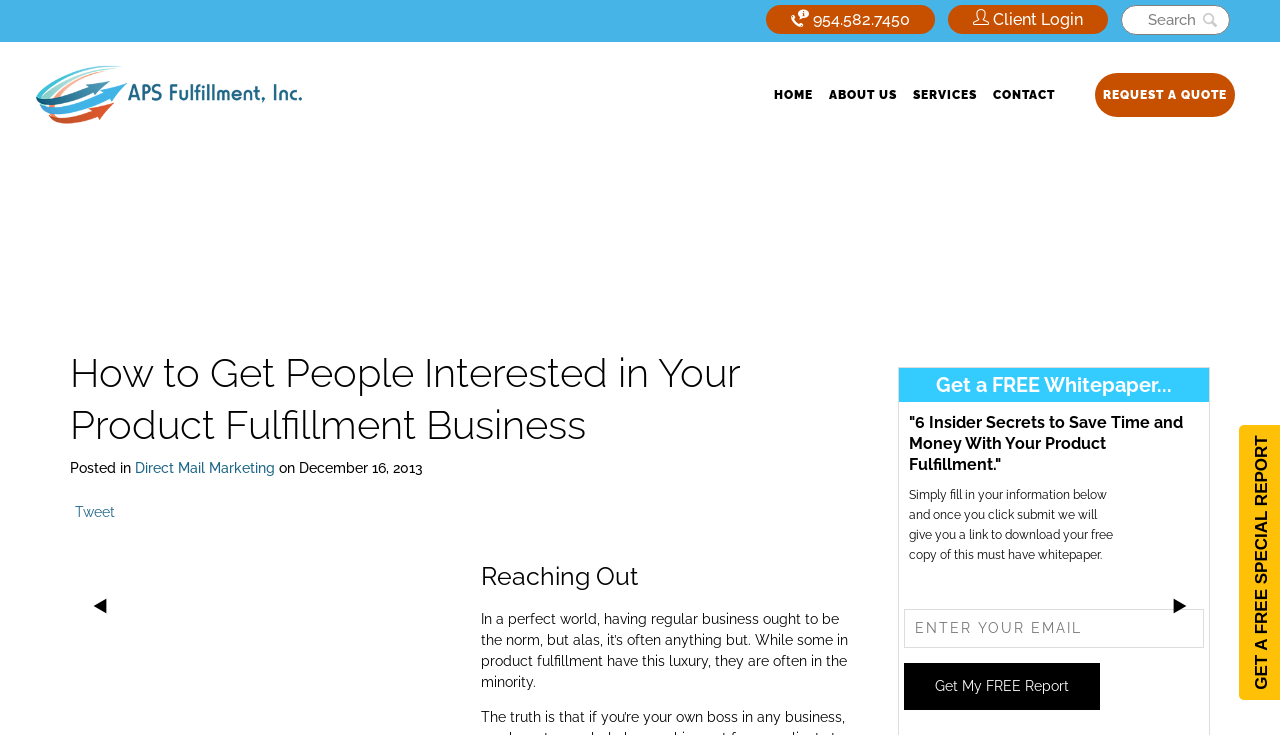Provide a one-word or brief phrase answer to the question:
How many links are in the top navigation menu?

5